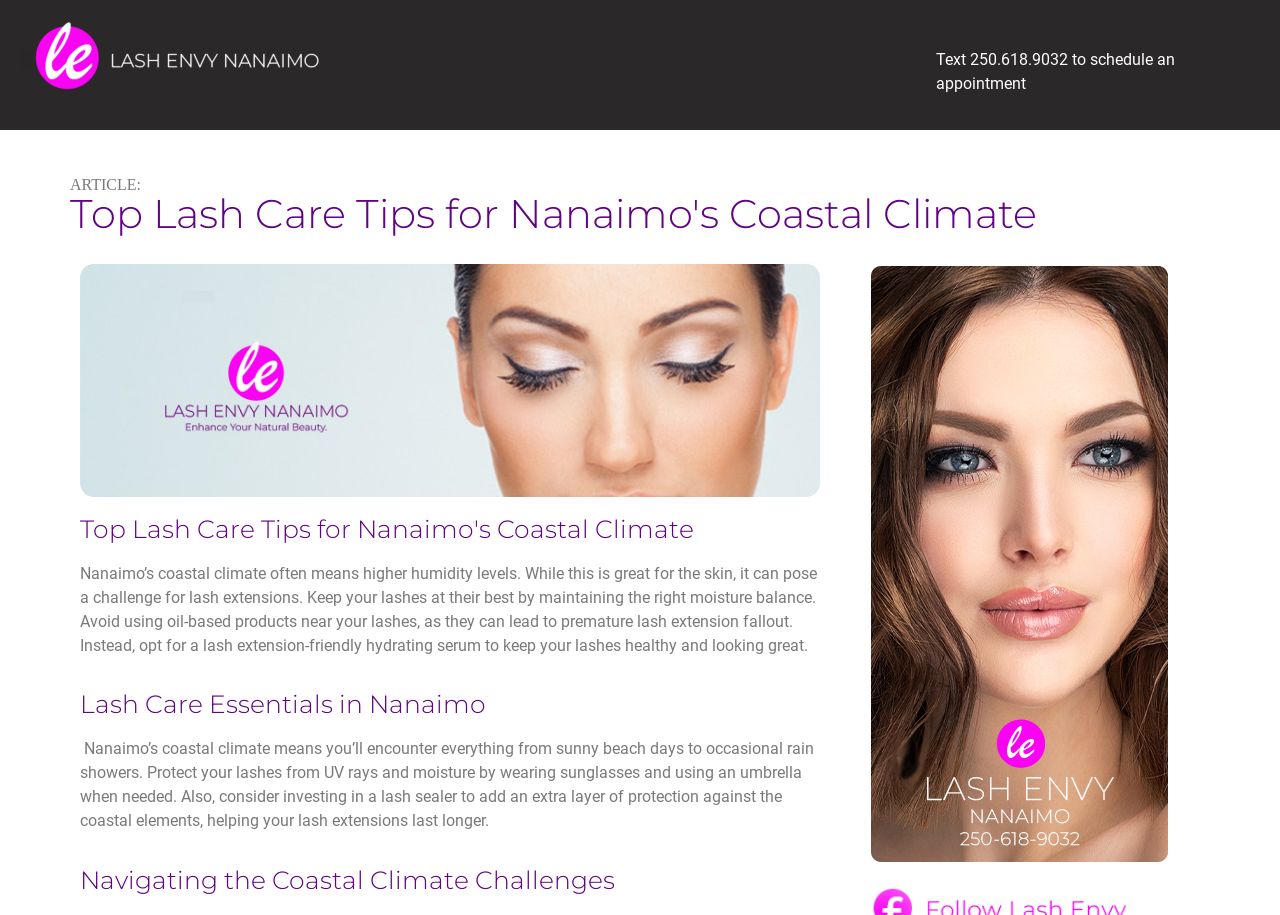Please extract the primary headline from the webpage.

Top Lash Care Tips for Nanaimo's Coastal Climate